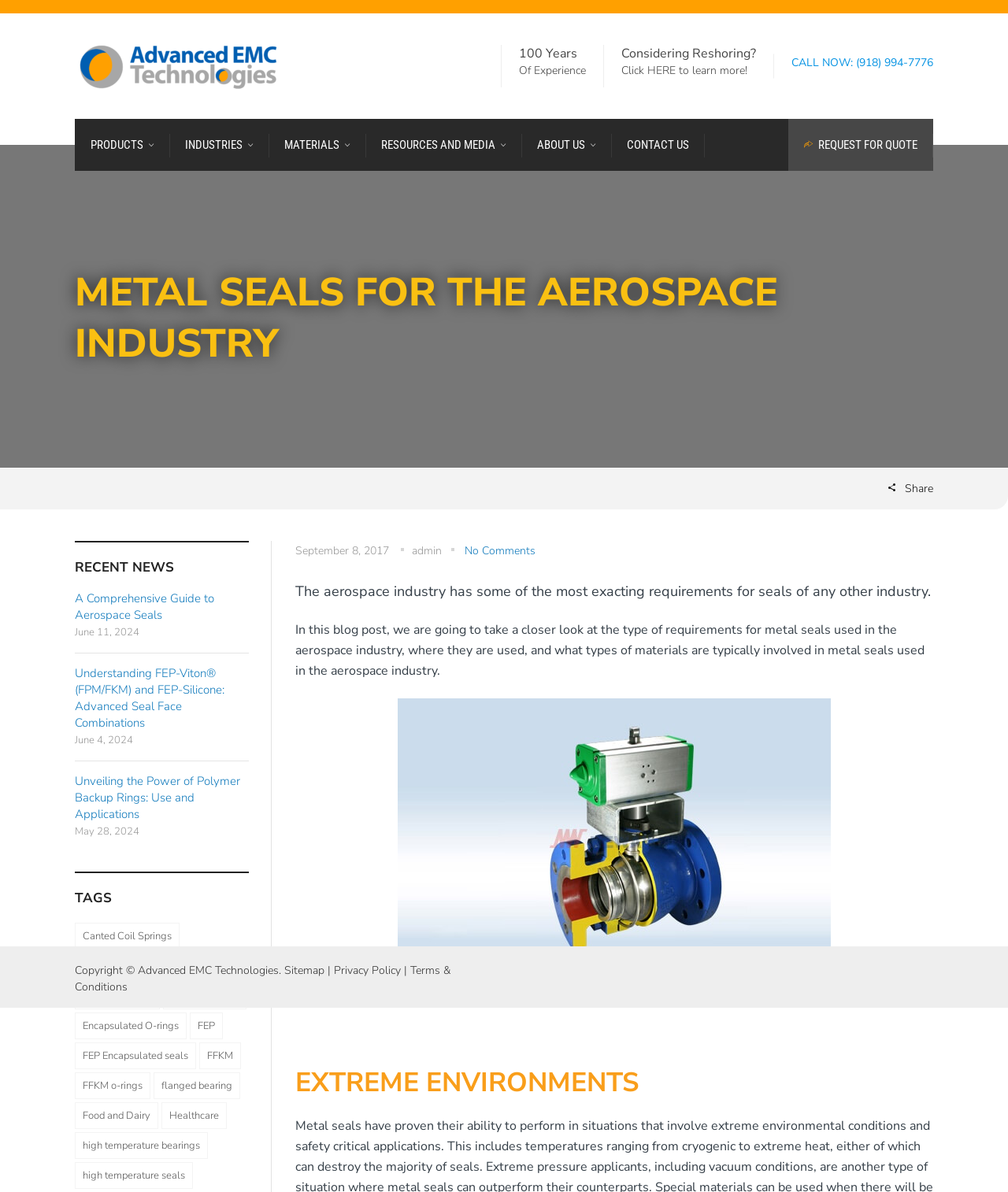What is the topic of the blog post?
Identify the answer in the screenshot and reply with a single word or phrase.

Metal Seals for the Aerospace Industry